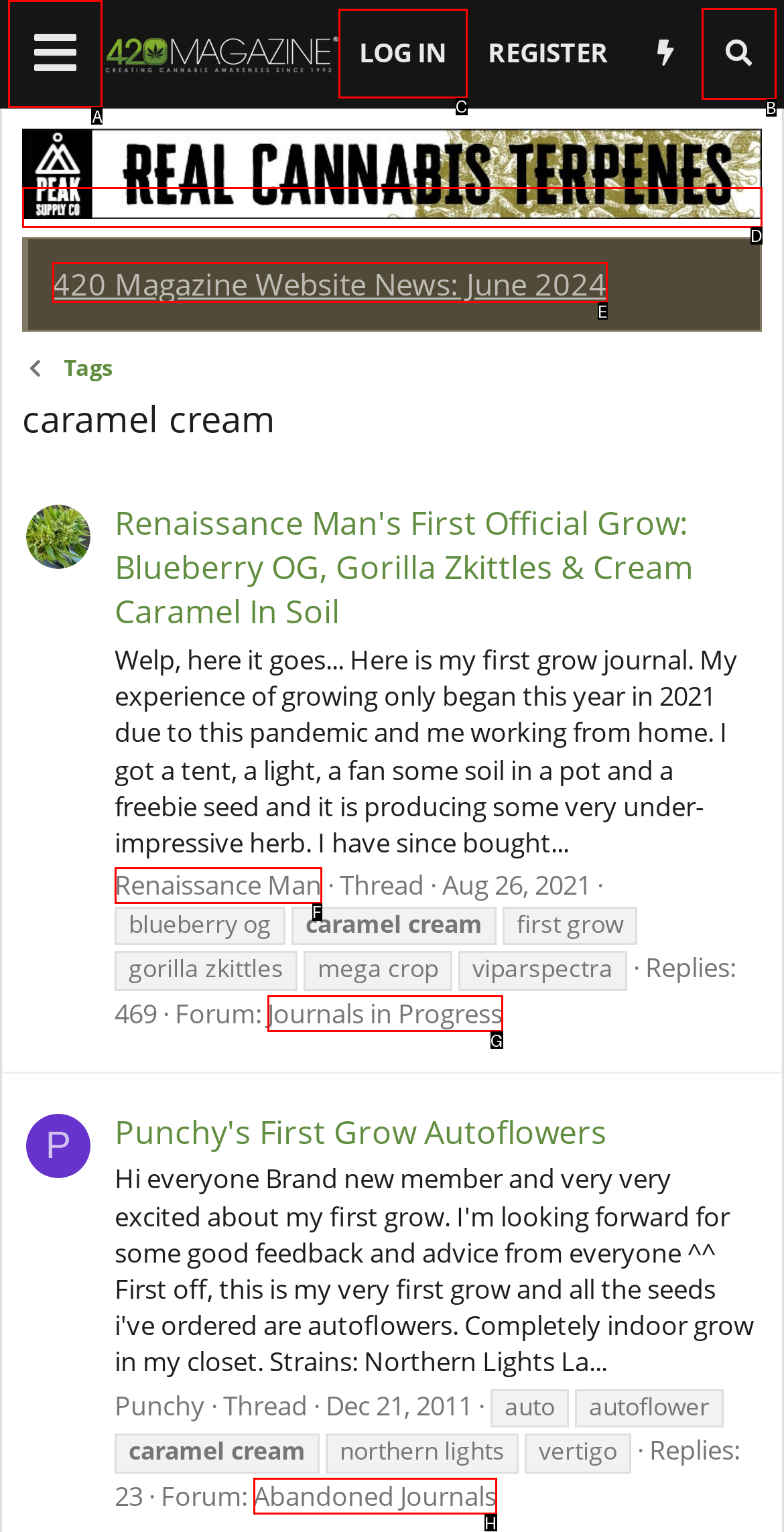To complete the task: Click on the 'LOG IN' button, which option should I click? Answer with the appropriate letter from the provided choices.

C